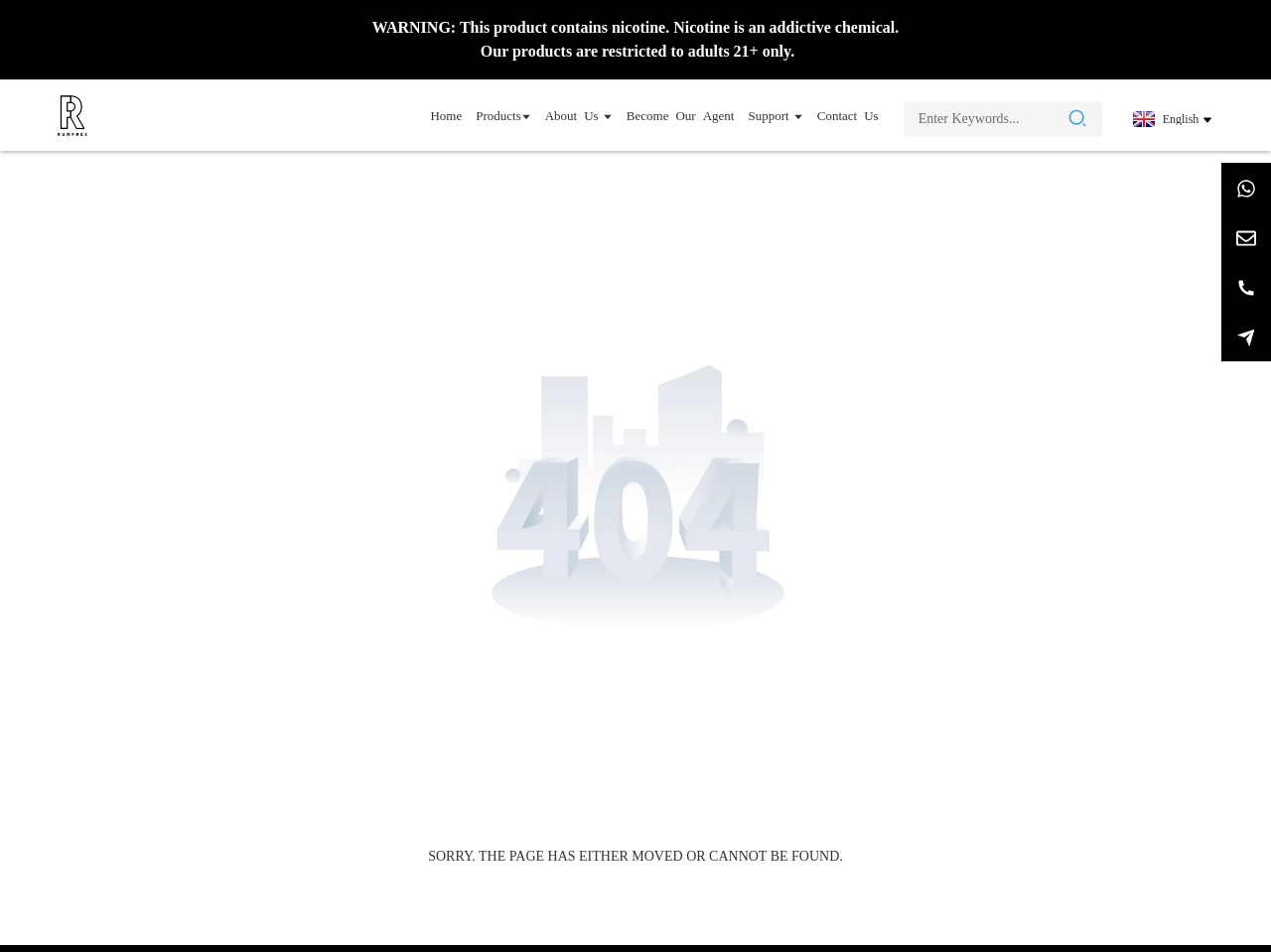Write a detailed summary of the webpage.

This webpage appears to be a 404 error page with a warning message at the top, stating that the product contains nicotine and is an addictive chemical, and that their products are restricted to adults 21+ only. 

At the top left corner, there is a logo image with a link to the homepage. Below the warning message, there is a navigation menu with links to Home, Products, About Us, Become Our Agent, Support, and Contact Us. Each link has a small icon image next to it.

On the right side of the navigation menu, there is a search bar with a text box and a button. The search bar is accompanied by a language selection option, which is set to English.

At the bottom right corner, there are links to Whatsapp, Email, and Phone contact information, each with a small icon image. There is also a small image at the very bottom right corner.

In the main content area, there is a large image, and below it, a prominent error message stating "SORRY. THE PAGE HAS EITHER MOVED OR CANNOT BE FOUND."